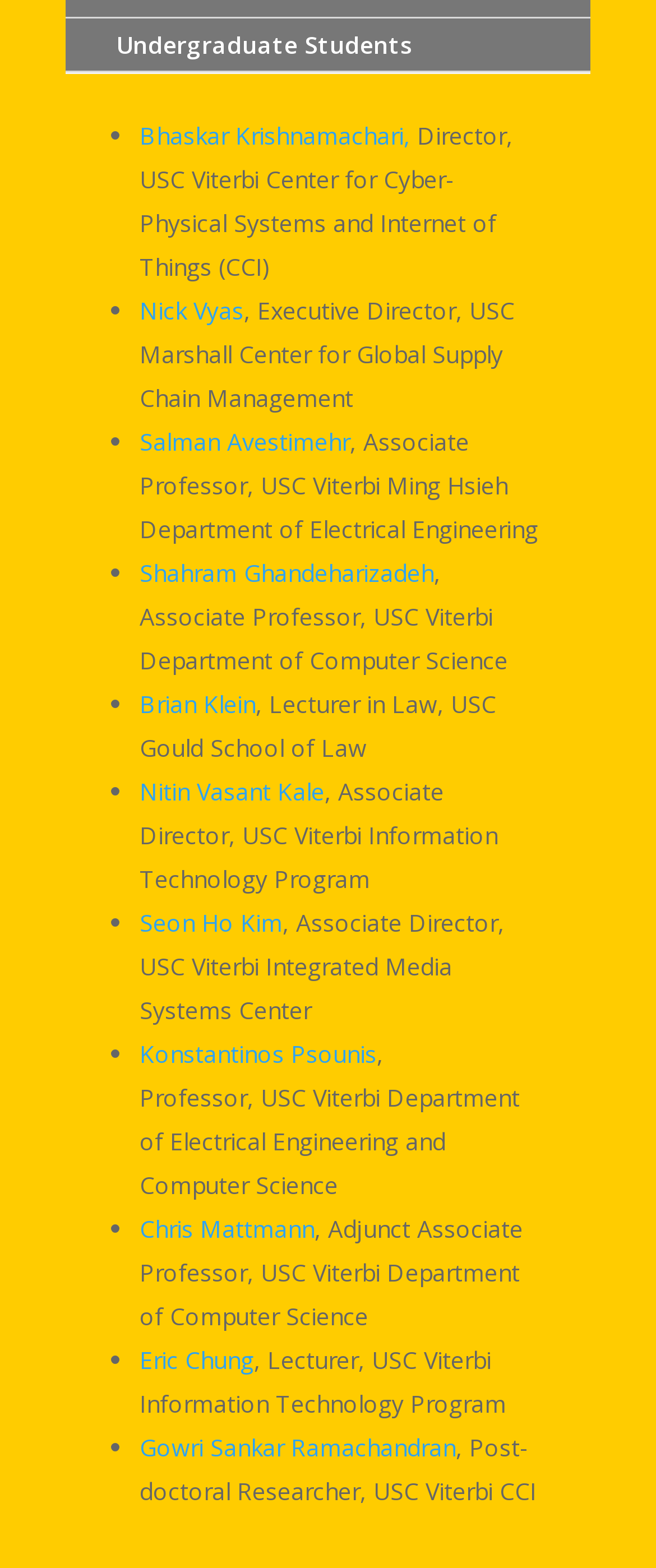Determine the bounding box coordinates of the element's region needed to click to follow the instruction: "Click on the link to Bhaskar Krishnamachari's profile". Provide these coordinates as four float numbers between 0 and 1, formatted as [left, top, right, bottom].

[0.213, 0.077, 0.626, 0.097]